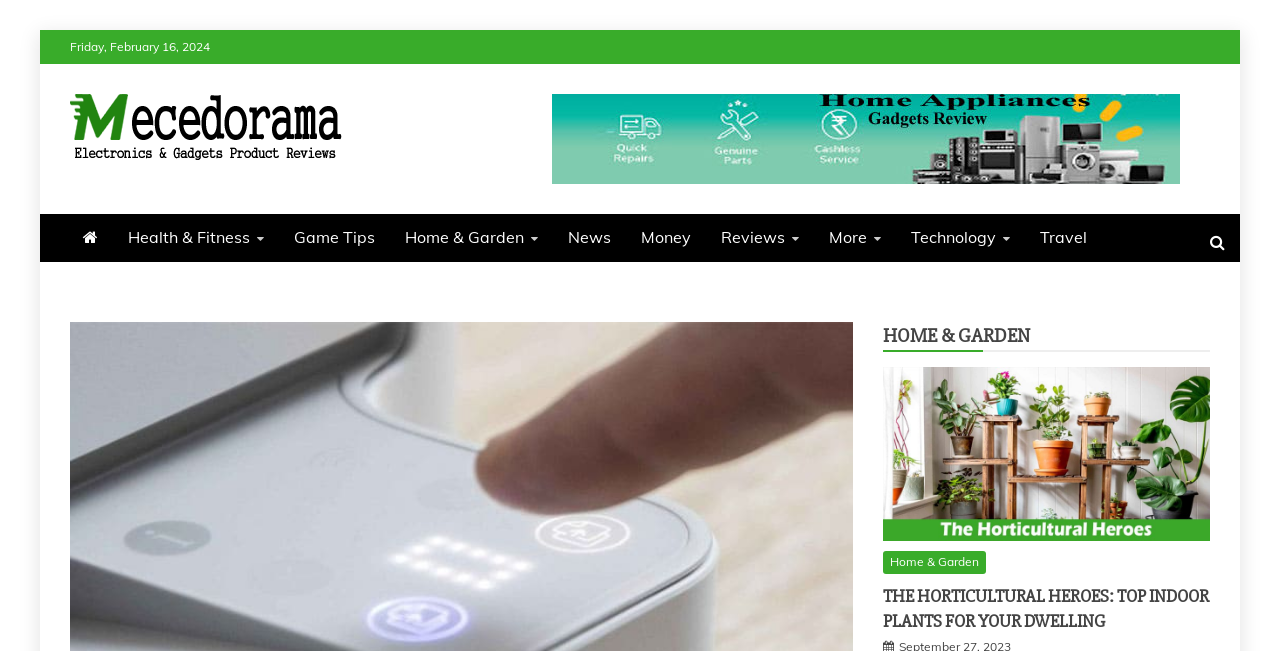From the webpage screenshot, identify the region described by Home & Garden. Provide the bounding box coordinates as (top-left x, top-left y, bottom-right x, bottom-right y), with each value being a floating point number between 0 and 1.

[0.69, 0.846, 0.77, 0.881]